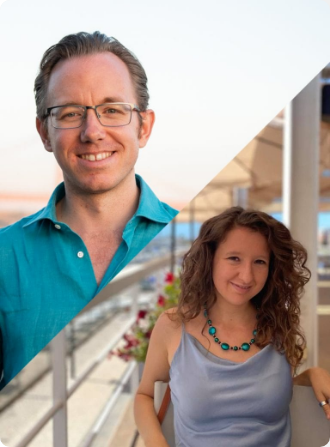Refer to the image and provide an in-depth answer to the question: 
What do Daria and Nico share a love for?

The image captures the essence of their partnership, hinting at their shared love for exploration and storytelling through the lens of travel and photography, symbolizing their connection to each other and their art.